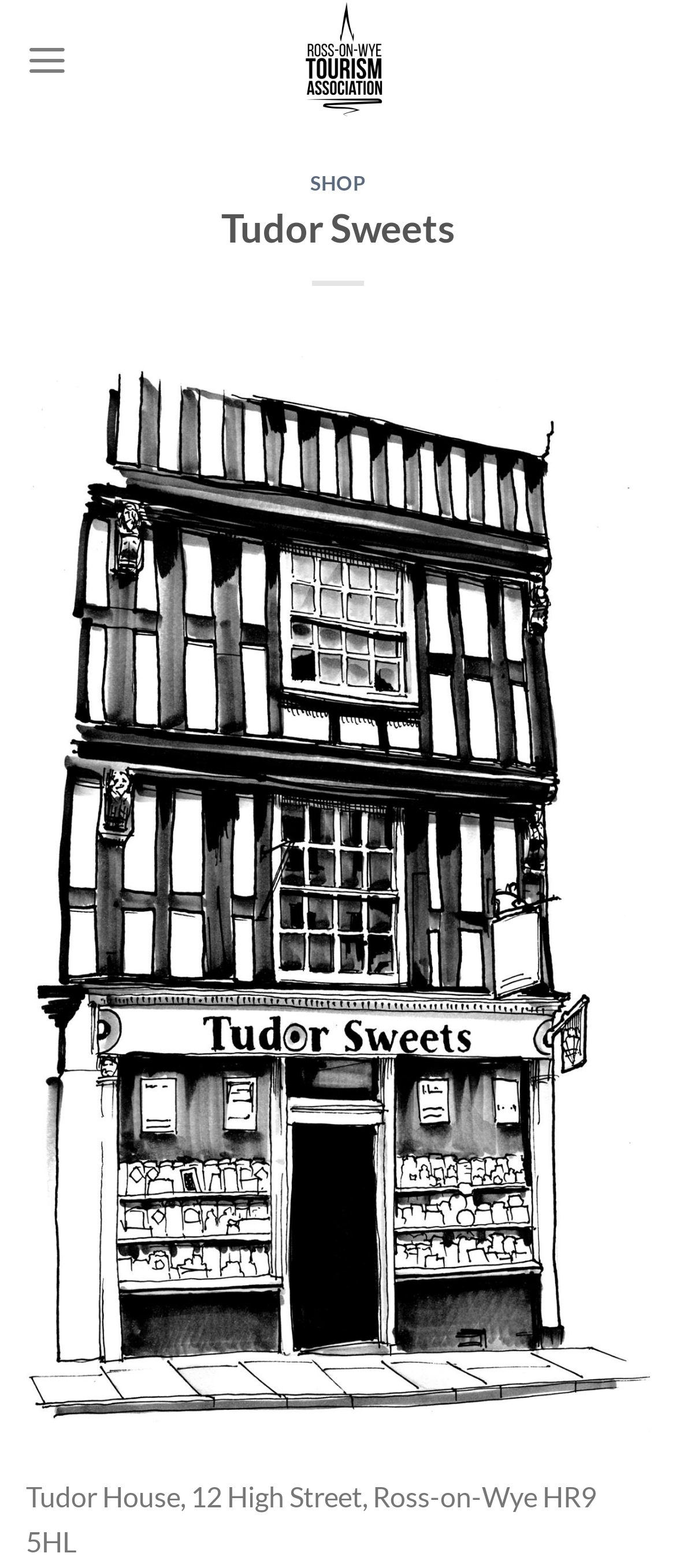From the details in the image, provide a thorough response to the question: What is the purpose of the 'Menu' link?

I inferred the purpose of the 'Menu' link by looking at its properties, which indicate that it controls the main menu and is currently not expanded. This suggests that clicking on it would expand the menu.